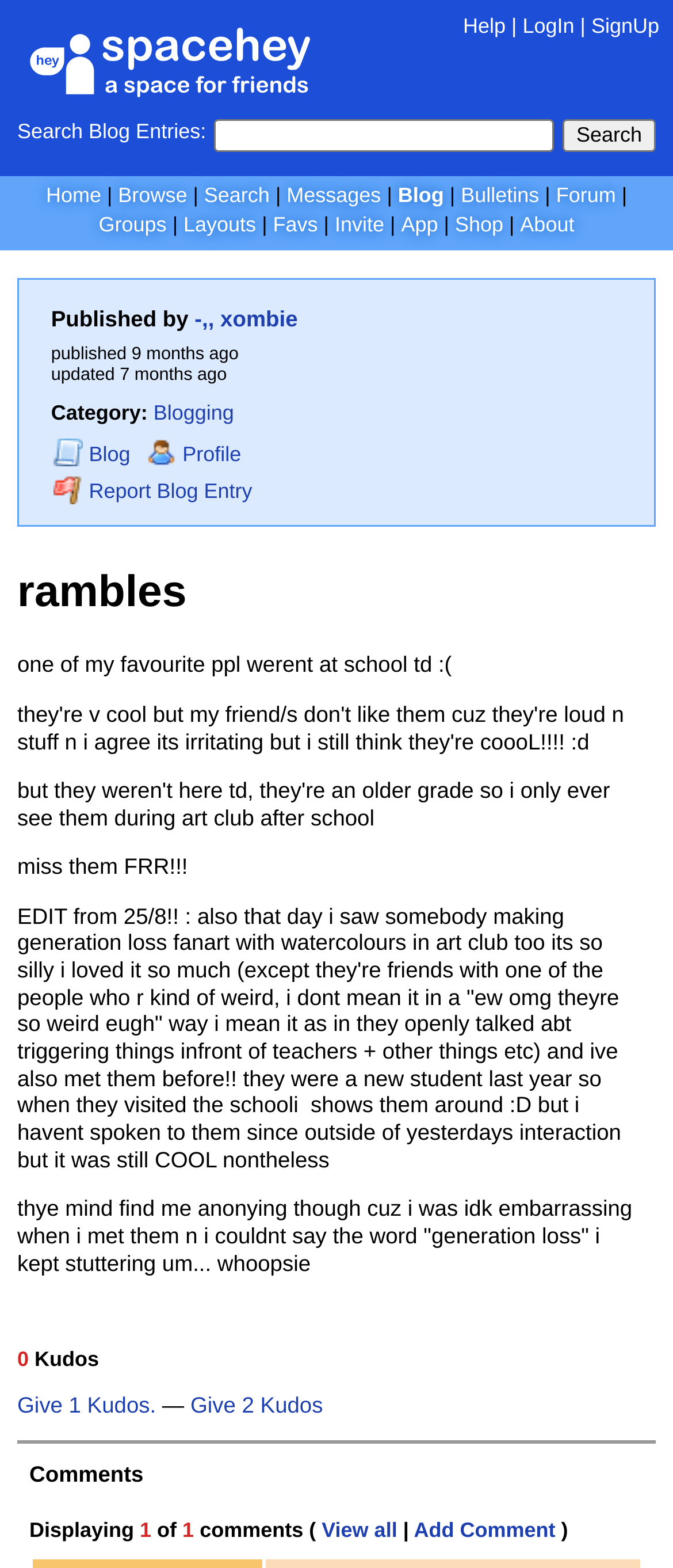How many comments are displayed on the webpage?
Answer the question with detailed information derived from the image.

The number of comments displayed on the webpage is 1, which can be found at the bottom of the webpage in the 'Comments' section.